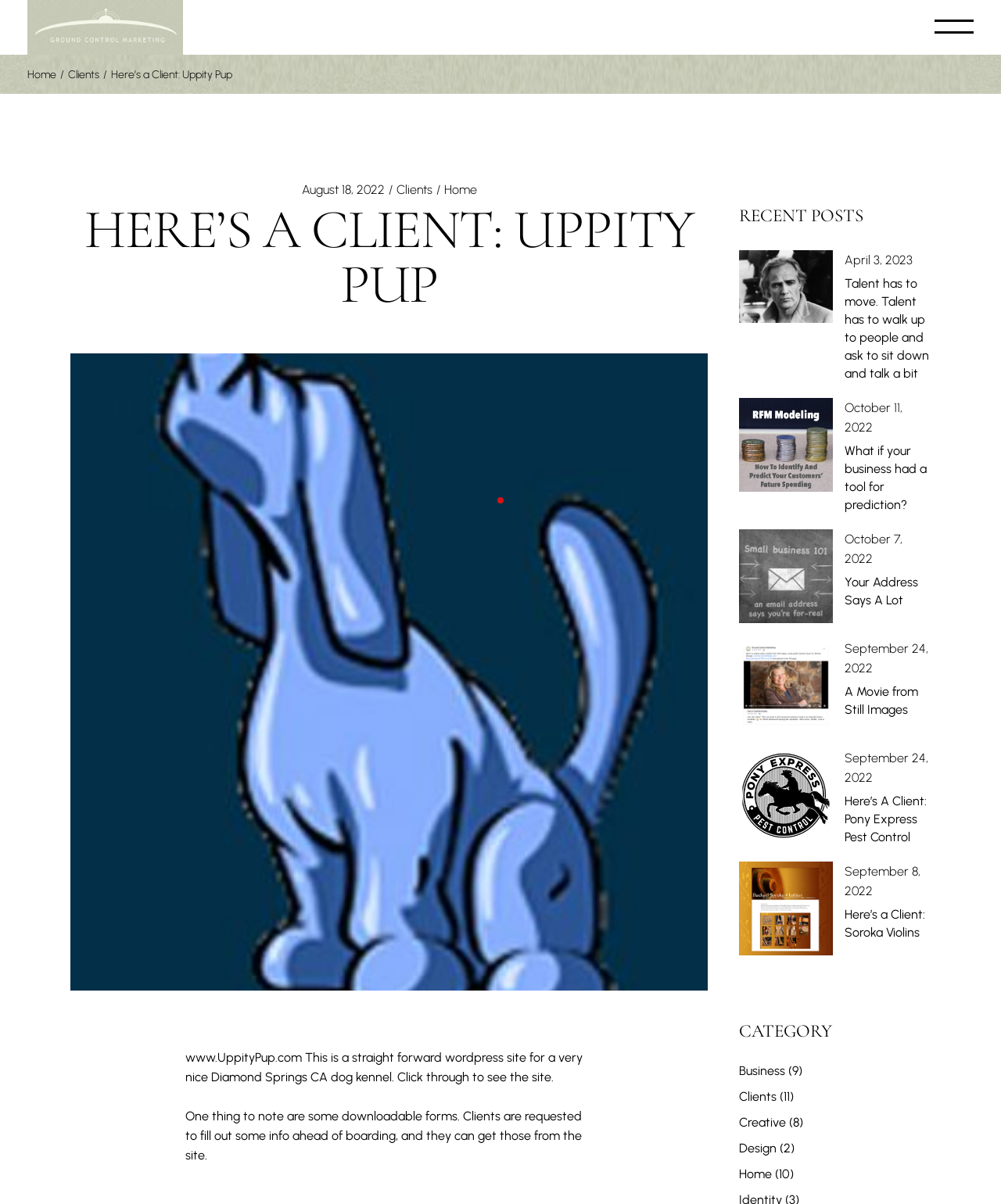Specify the bounding box coordinates of the region I need to click to perform the following instruction: "Visit the Home page". The coordinates must be four float numbers in the range of 0 to 1, i.e., [left, top, right, bottom].

[0.027, 0.056, 0.056, 0.068]